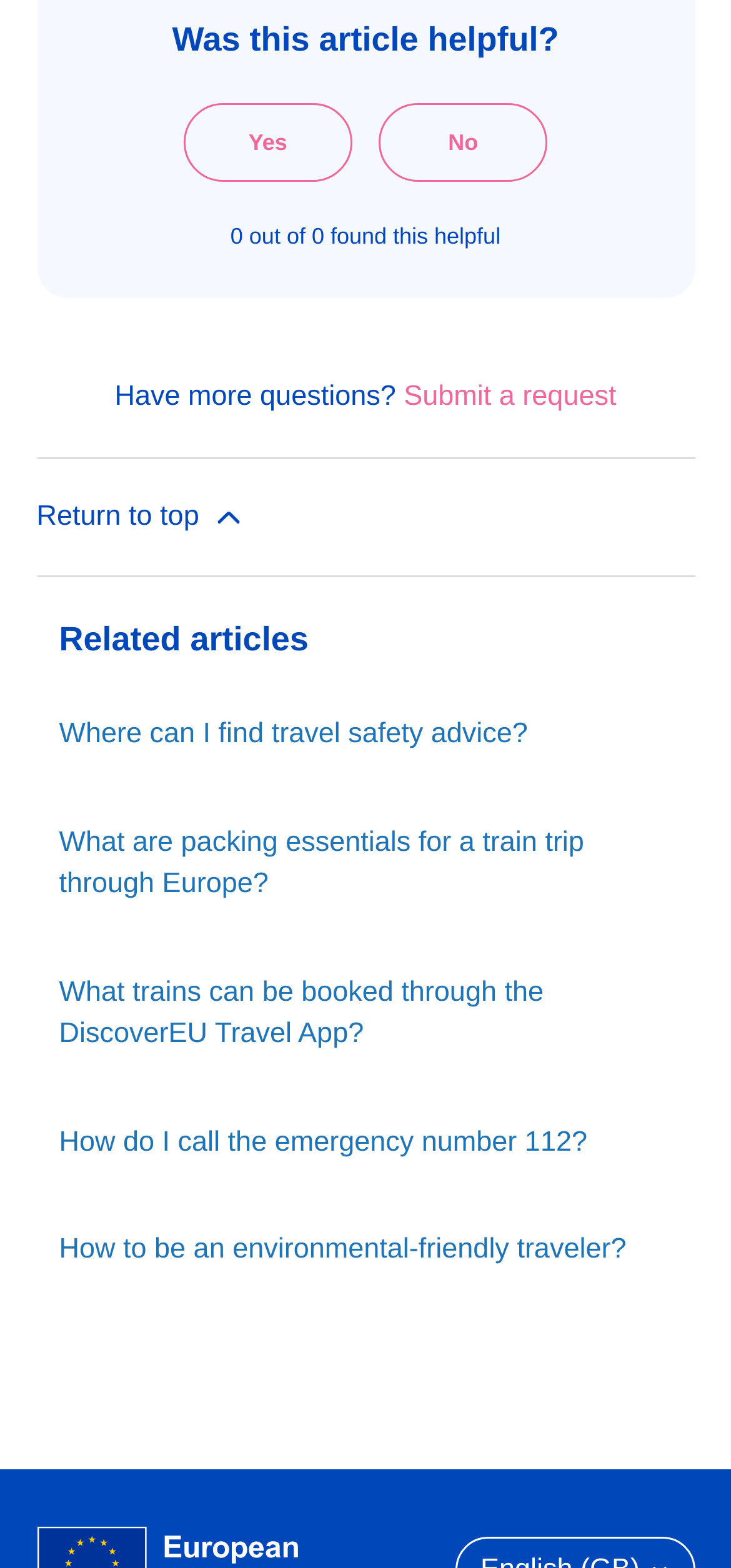What is the position of the 'Return to top' link?
Please ensure your answer to the question is detailed and covers all necessary aspects.

I compared the y1 and y2 coordinates of the 'Return to top' link with other elements and found that it is located at the bottom left of the webpage.